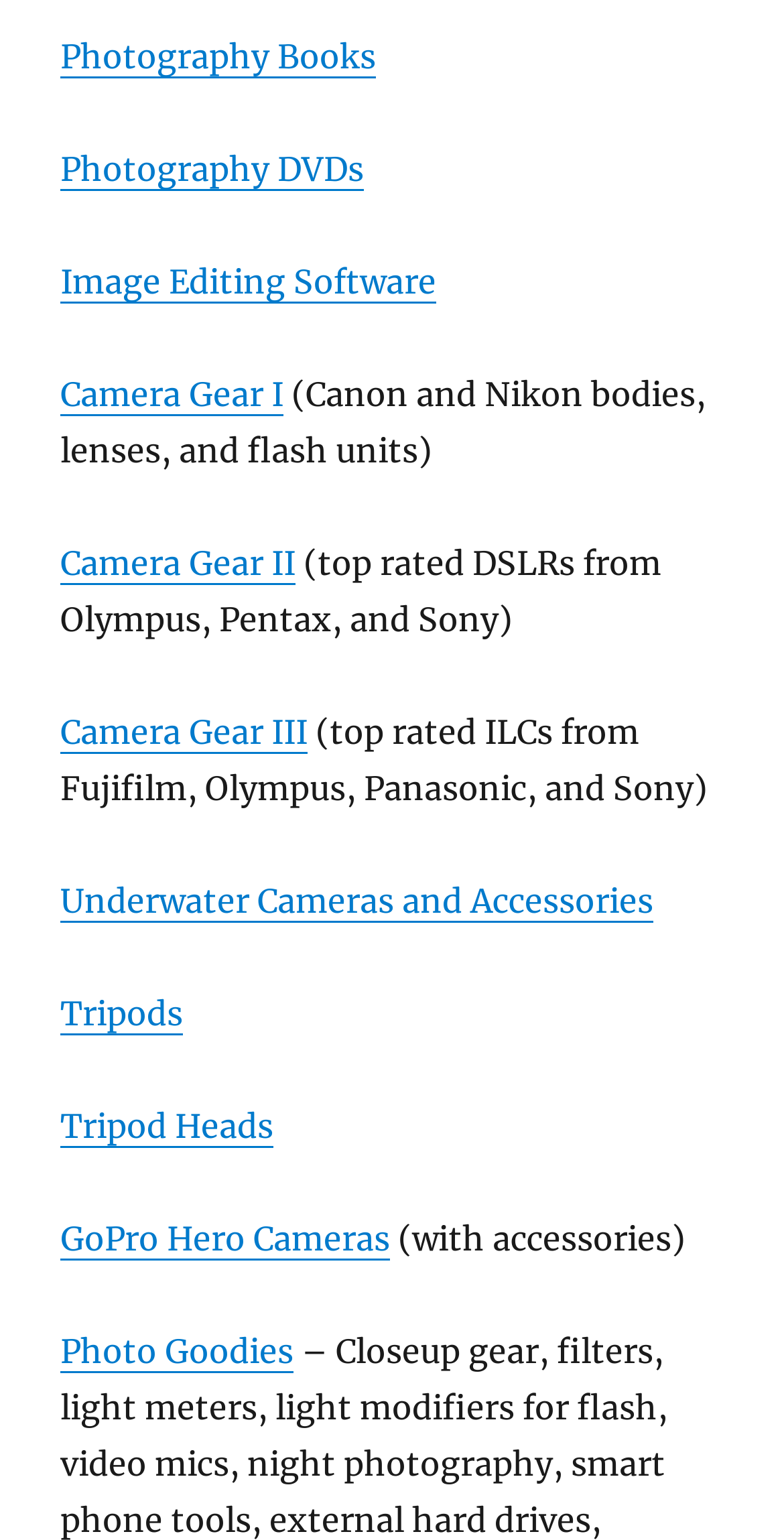Refer to the screenshot and answer the following question in detail:
What is the last category of photography products?

The last link on the webpage is 'Photo Goodies', which suggests that it is the last category of photography products.